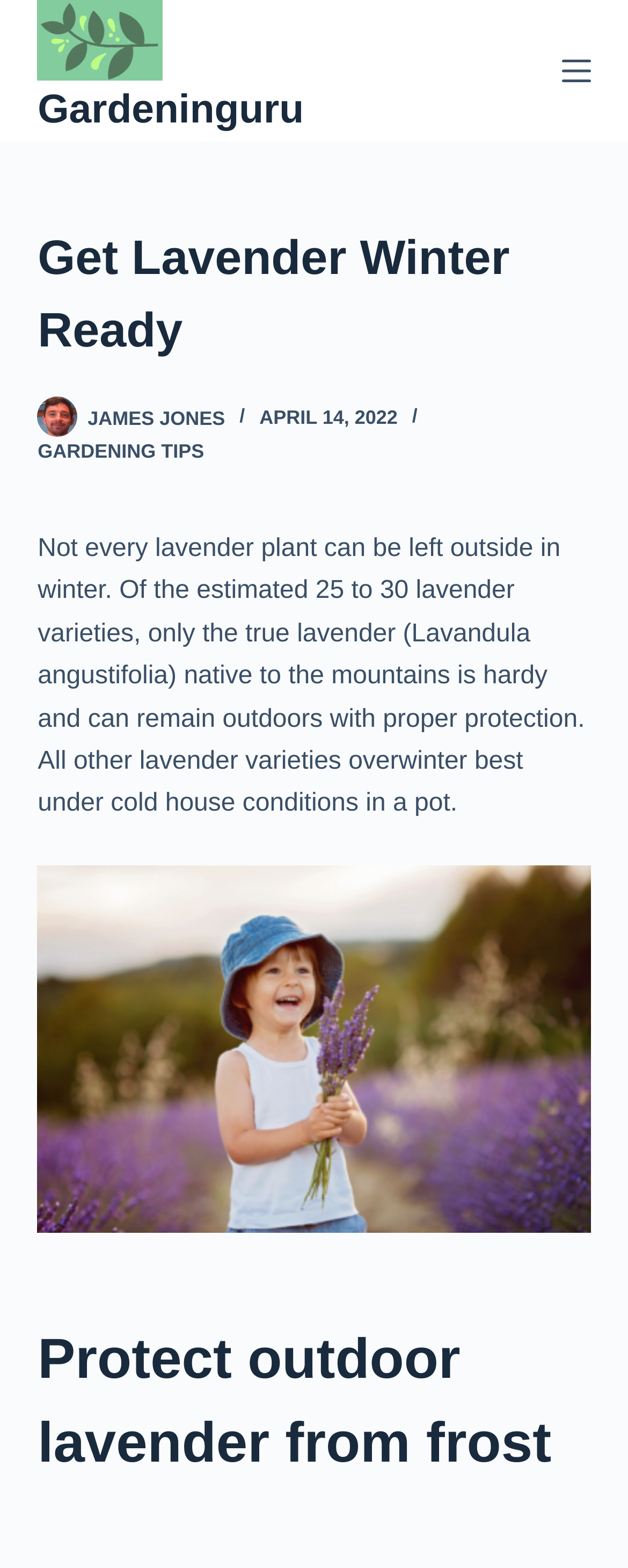Please determine the bounding box coordinates for the UI element described as: "Gardening Tips".

[0.06, 0.28, 0.325, 0.294]